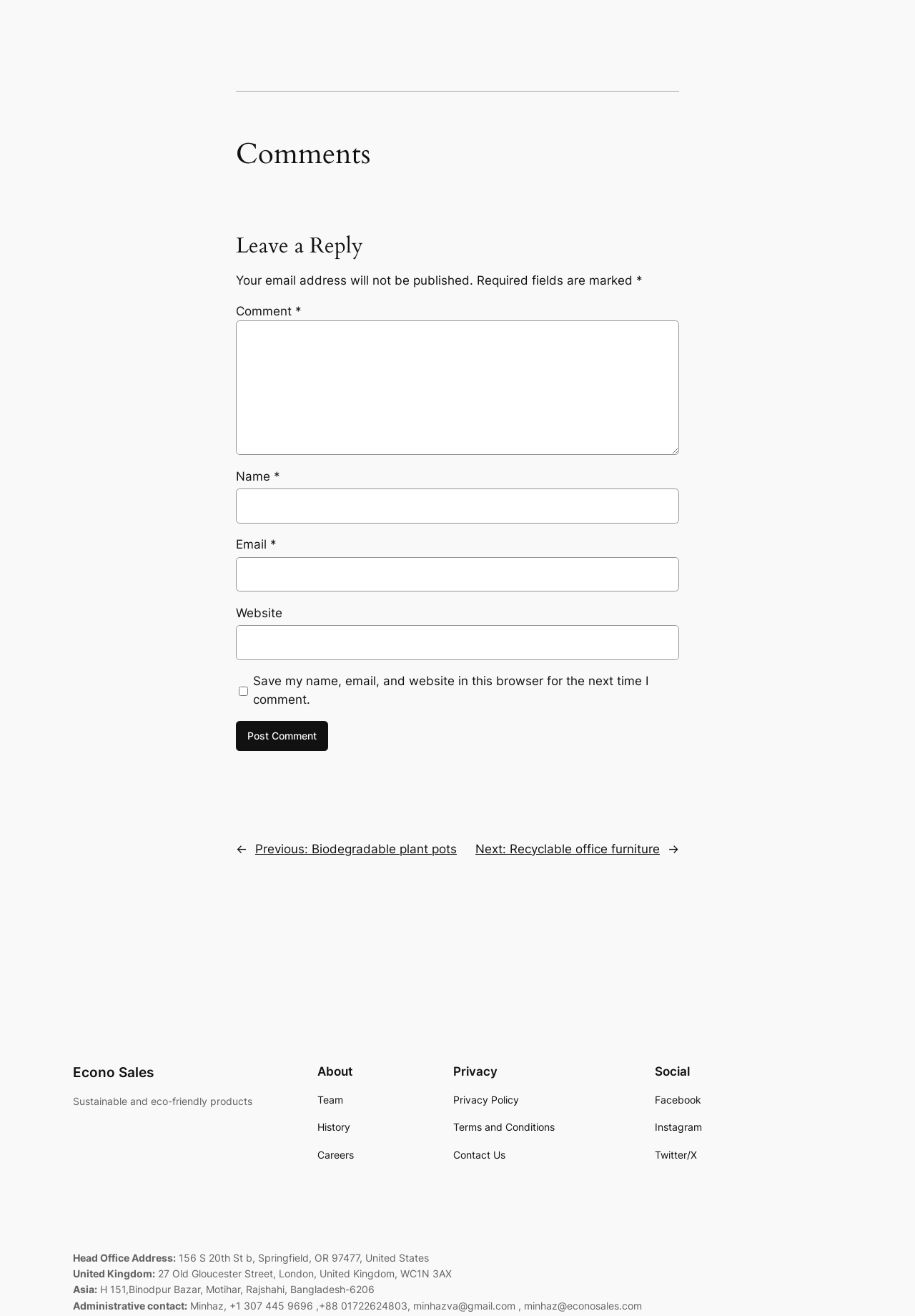Answer the following query concisely with a single word or phrase:
What are the social media platforms listed?

Facebook, Instagram, Twitter/X